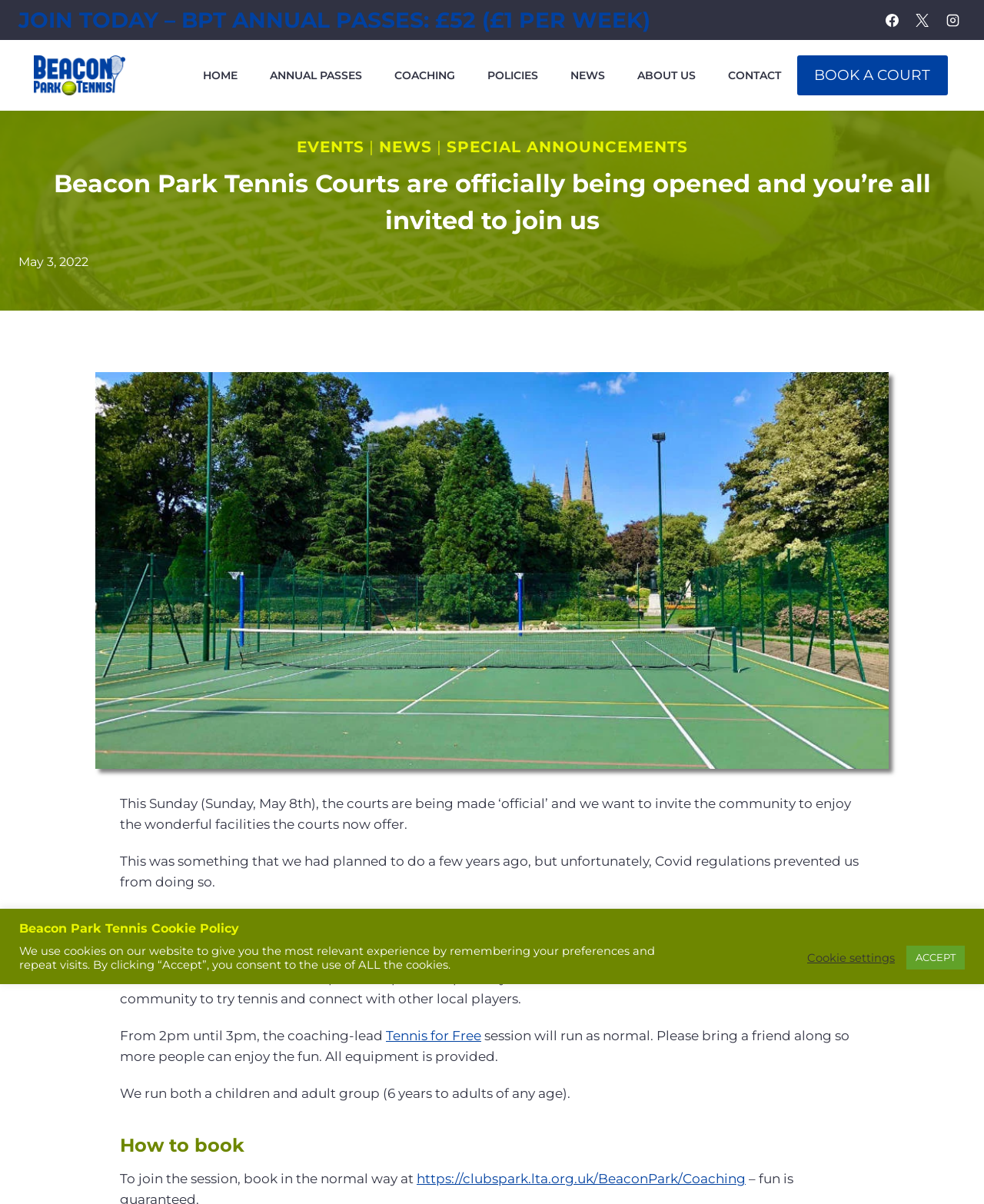Use the details in the image to answer the question thoroughly: 
What time is the coaching-lead session on the Open Day?

The time of the coaching-lead session on the Open Day can be found in the text 'From 2pm until 3pm, the coaching-lead session will run as normal.' which is located in the main content area of the webpage.